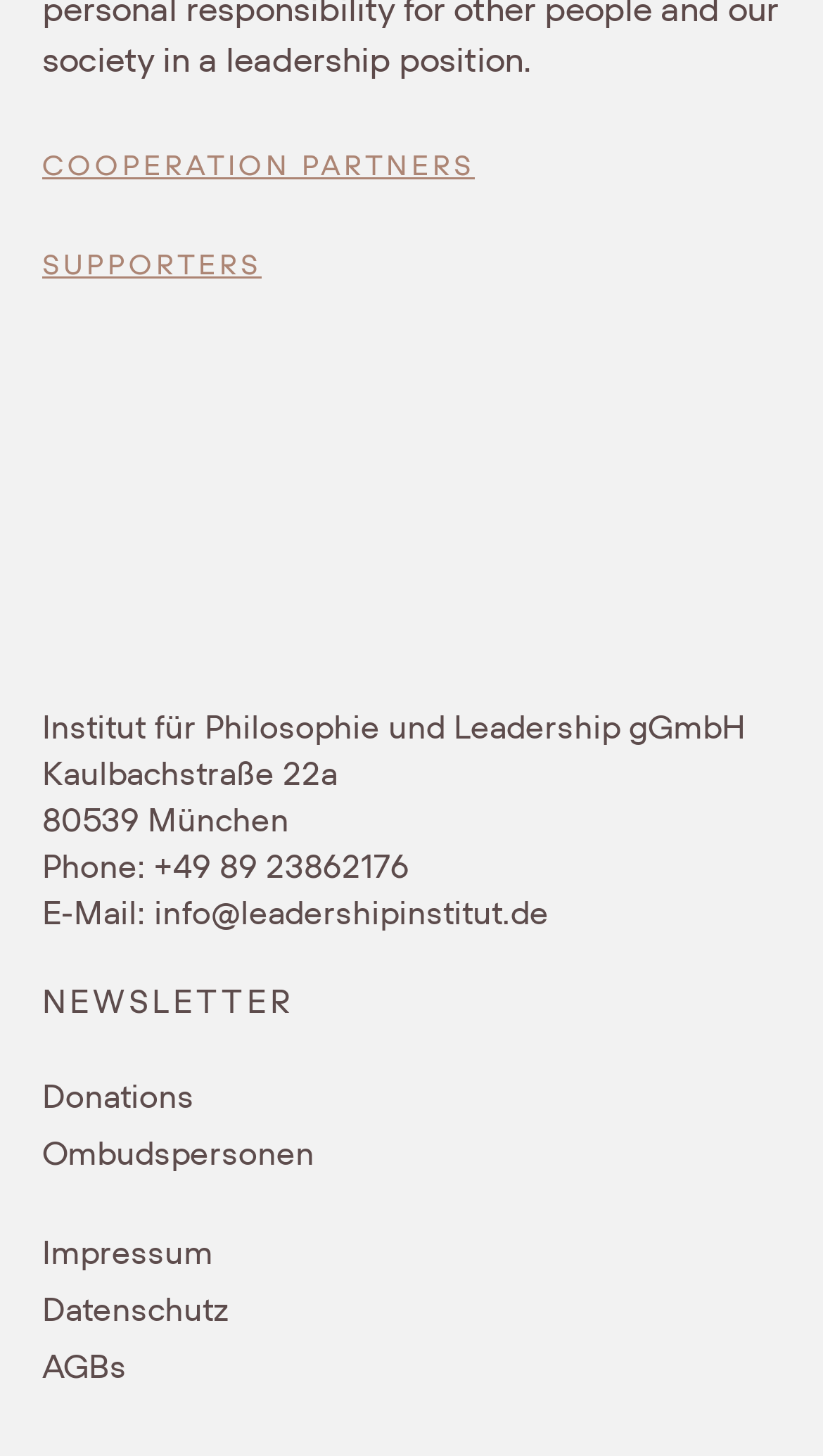Determine the bounding box coordinates of the section to be clicked to follow the instruction: "Make a donation". The coordinates should be given as four float numbers between 0 and 1, formatted as [left, top, right, bottom].

[0.051, 0.744, 0.236, 0.77]